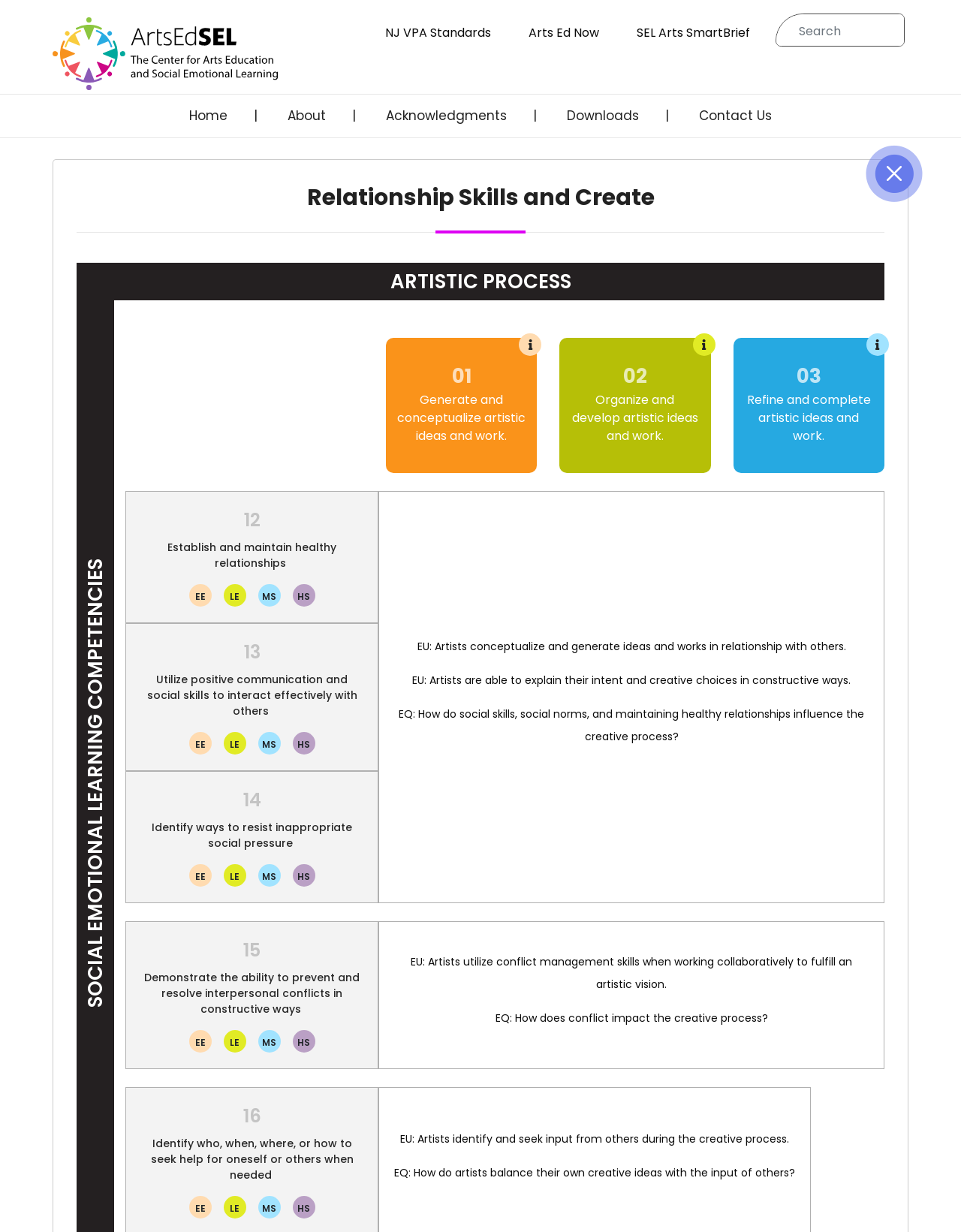Please identify the bounding box coordinates of the element's region that should be clicked to execute the following instruction: "Go to Home page". The bounding box coordinates must be four float numbers between 0 and 1, i.e., [left, top, right, bottom].

[0.166, 0.082, 0.268, 0.107]